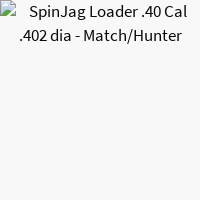What series does the SpinJag Loader belong to?
Provide a one-word or short-phrase answer based on the image.

Match/Hunter series